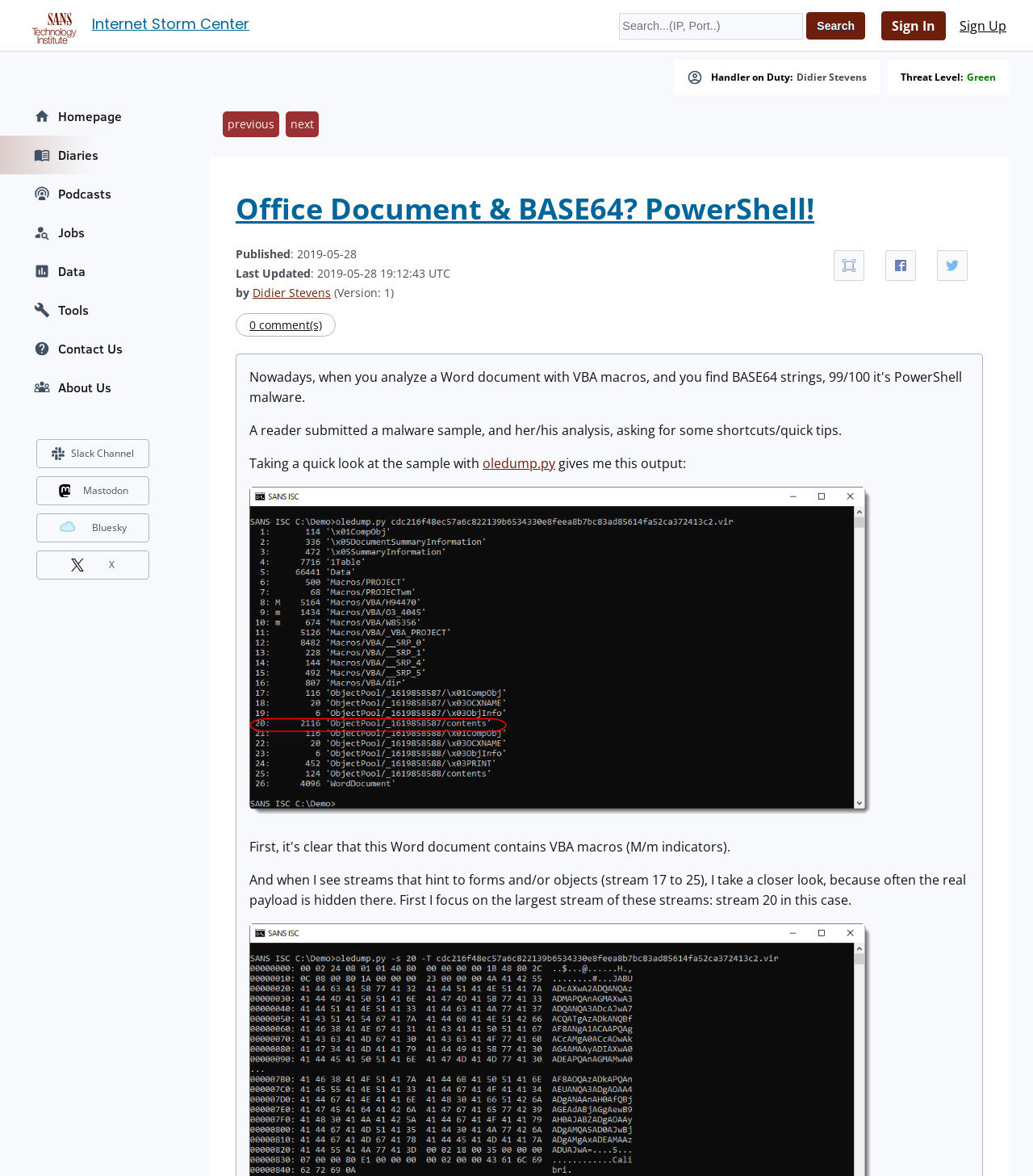Determine the bounding box coordinates of the clickable region to carry out the instruction: "Share on Twitter".

[0.907, 0.213, 0.937, 0.239]